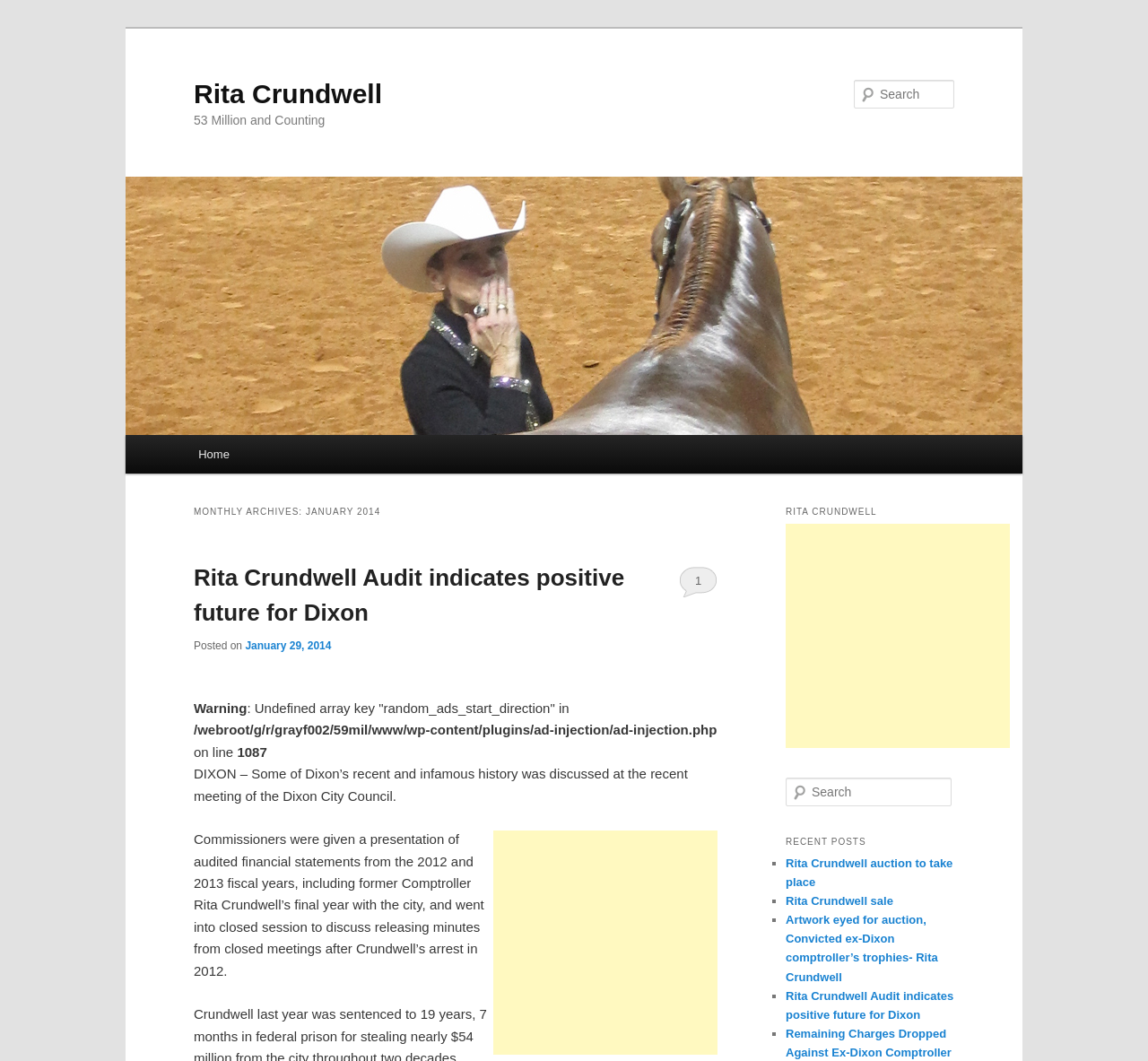Respond with a single word or phrase:
How many recent posts are listed?

4